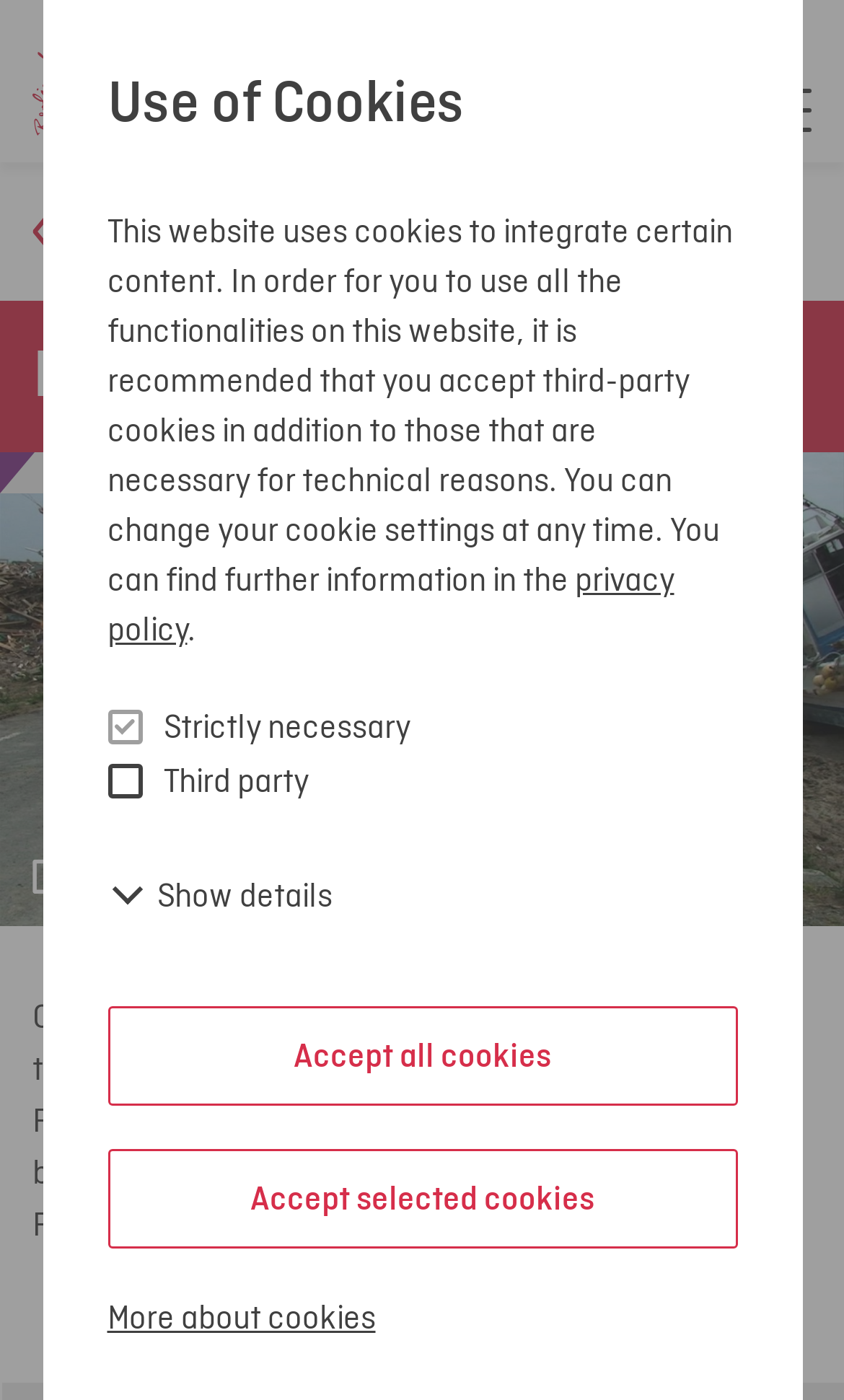Locate the bounding box coordinates of the clickable area needed to fulfill the instruction: "Click the Home link".

[0.038, 0.02, 0.235, 0.097]